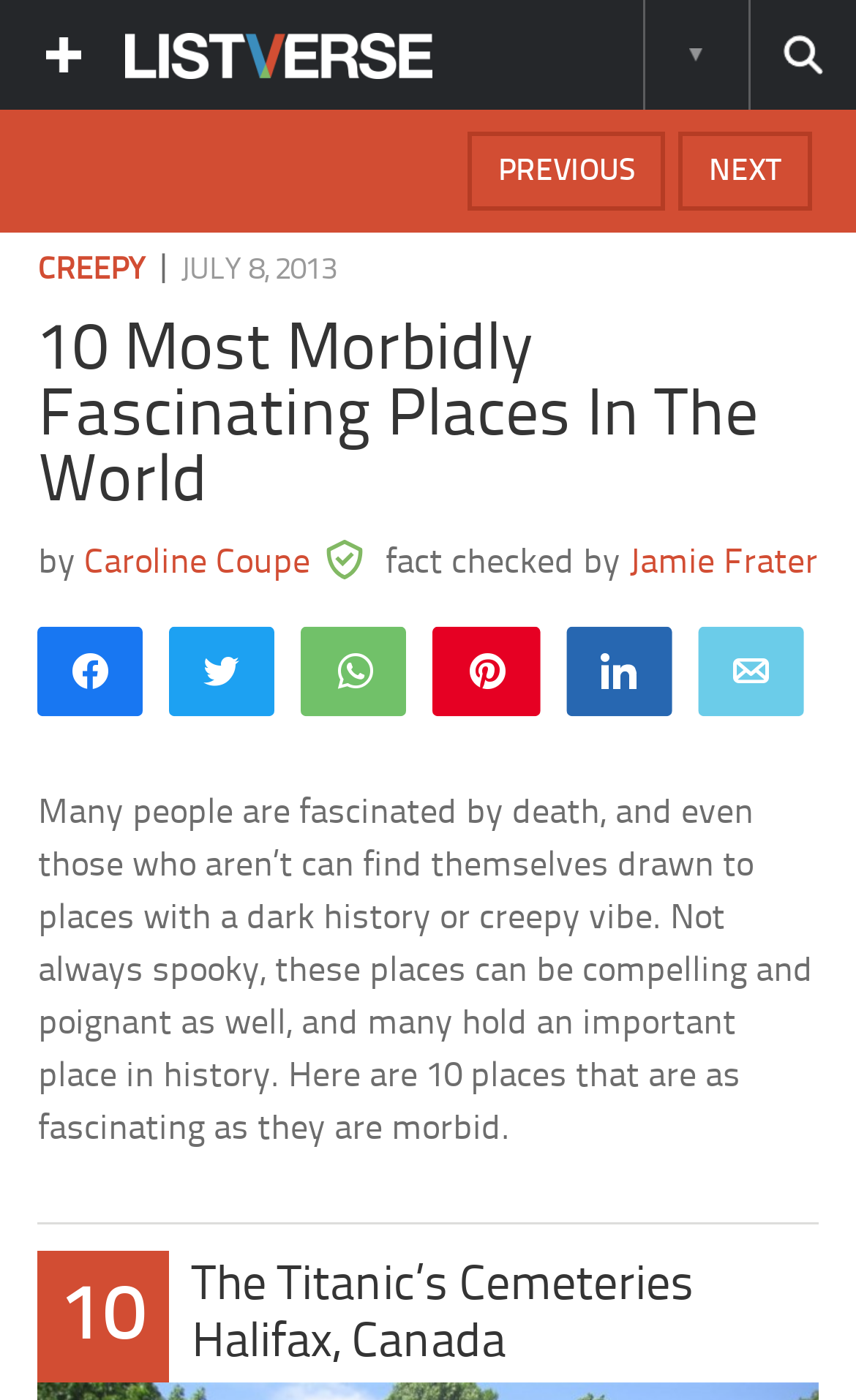Please identify the bounding box coordinates of where to click in order to follow the instruction: "Search this site".

[0.874, 0.0, 1.0, 0.078]